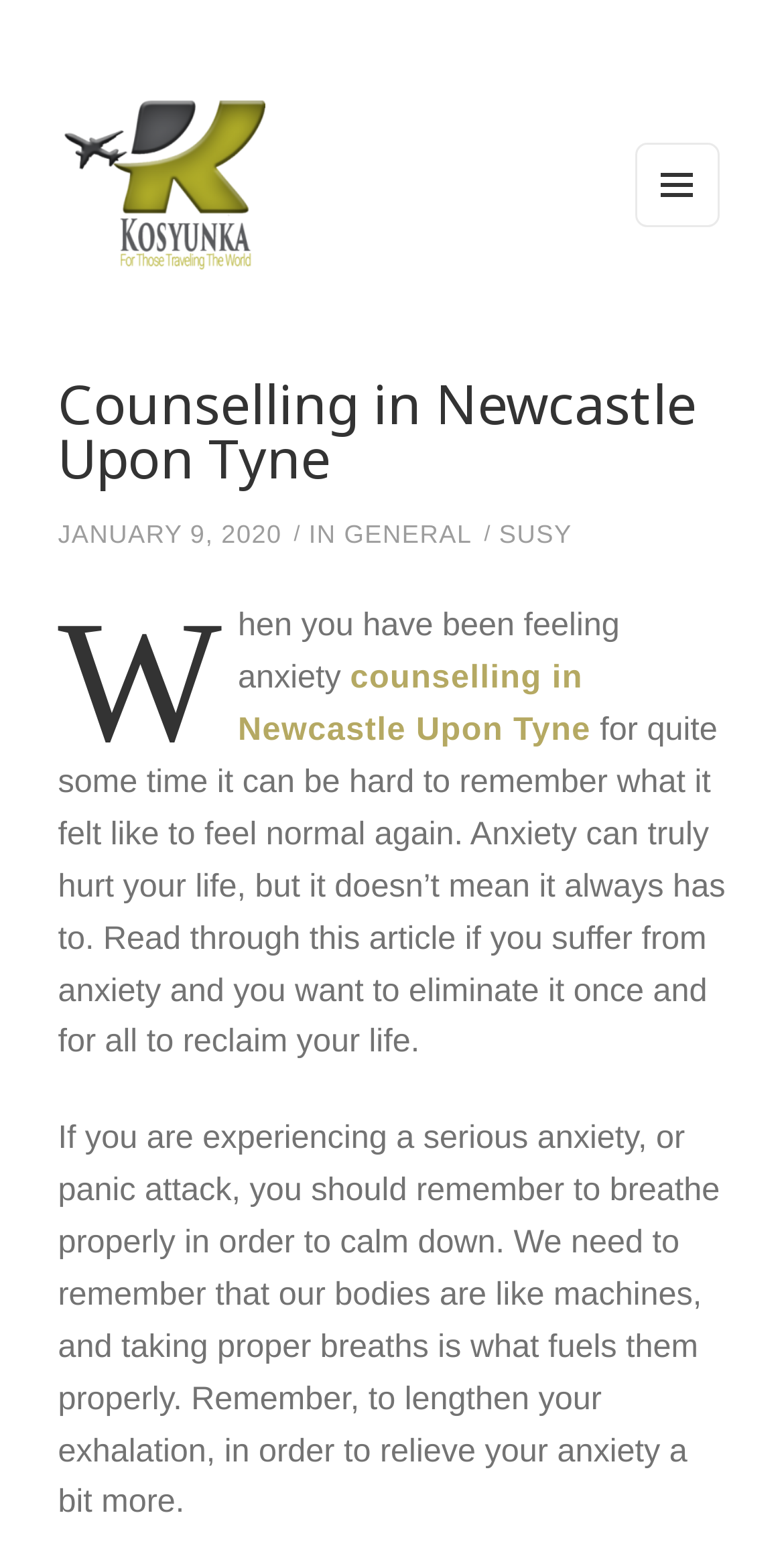What is the purpose of the article?
Using the image as a reference, give a one-word or short phrase answer.

To eliminate anxiety